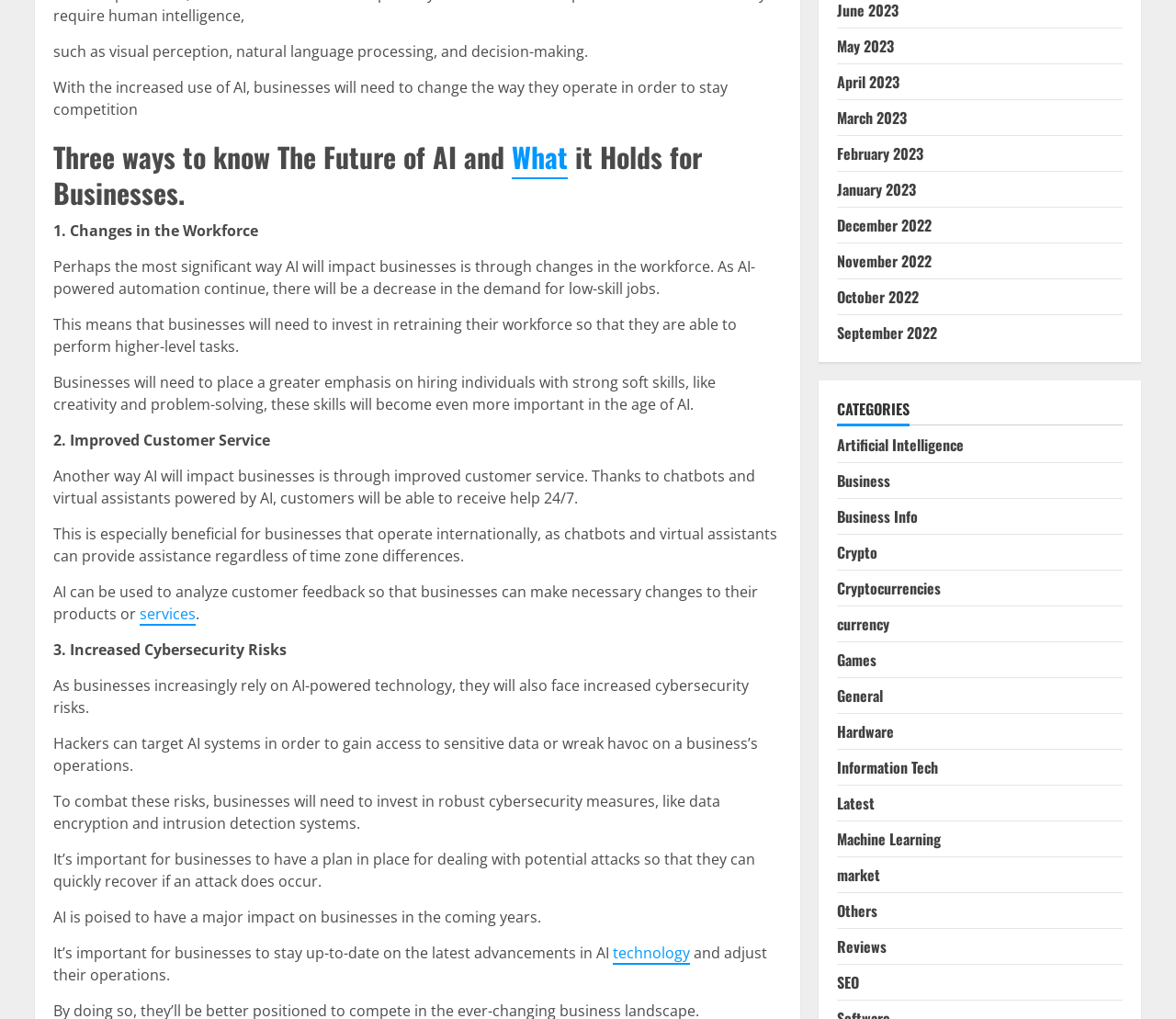Please predict the bounding box coordinates of the element's region where a click is necessary to complete the following instruction: "Click on 'What'". The coordinates should be represented by four float numbers between 0 and 1, i.e., [left, top, right, bottom].

[0.435, 0.133, 0.483, 0.176]